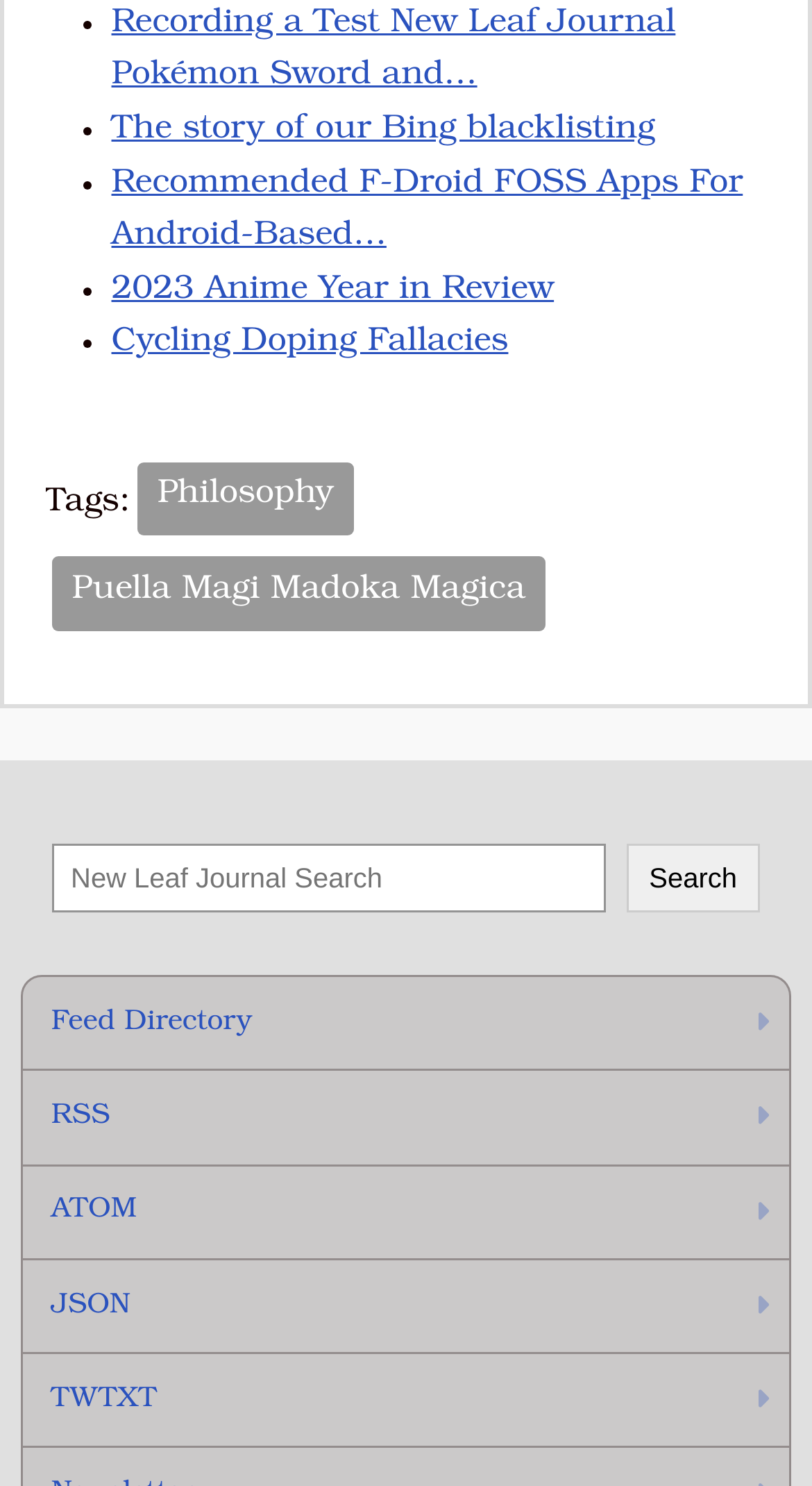Find the bounding box coordinates for the element described here: "Search".

[0.771, 0.568, 0.936, 0.614]